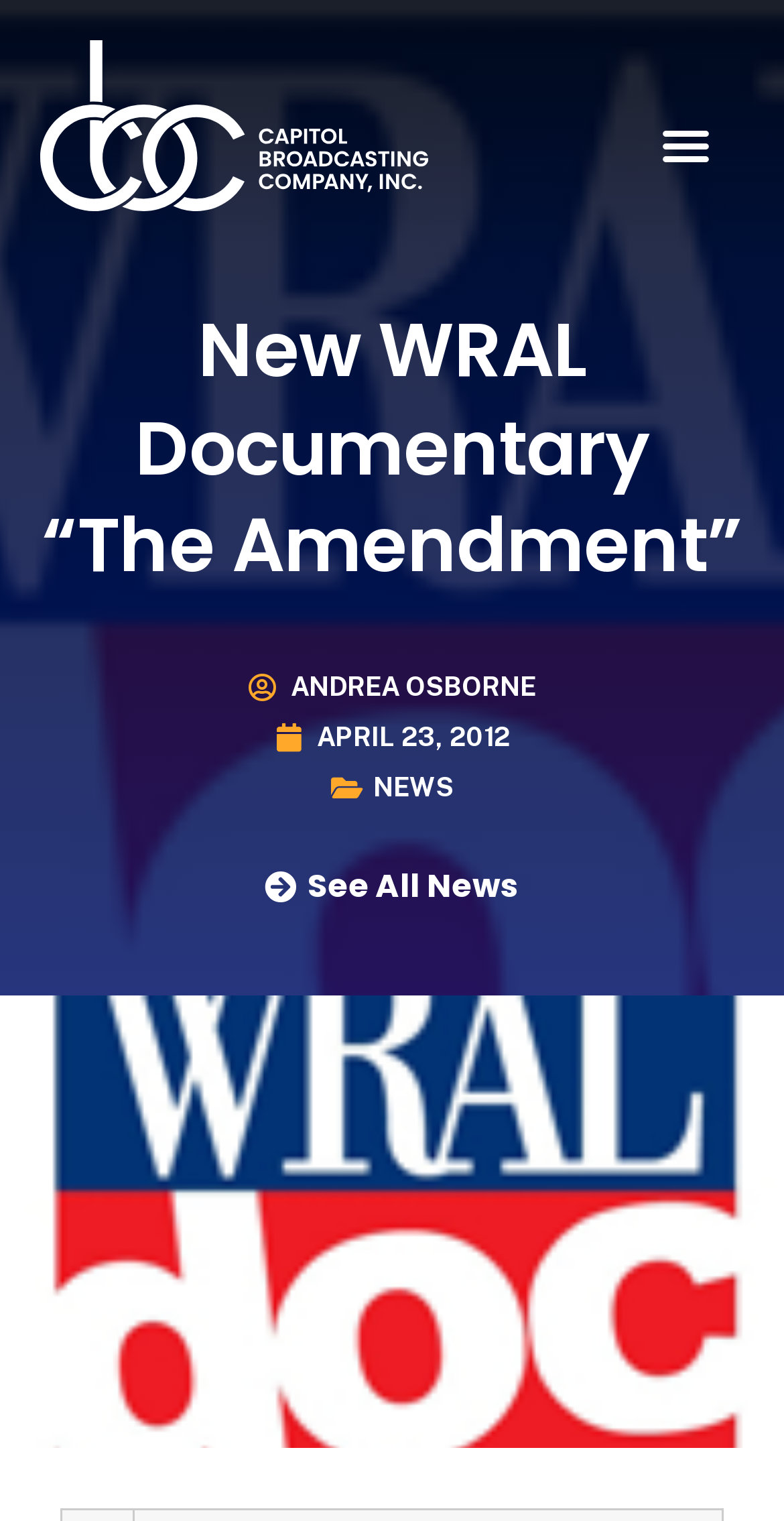Extract the bounding box coordinates for the UI element described as: "April 23, 2012".

[0.35, 0.476, 0.65, 0.494]